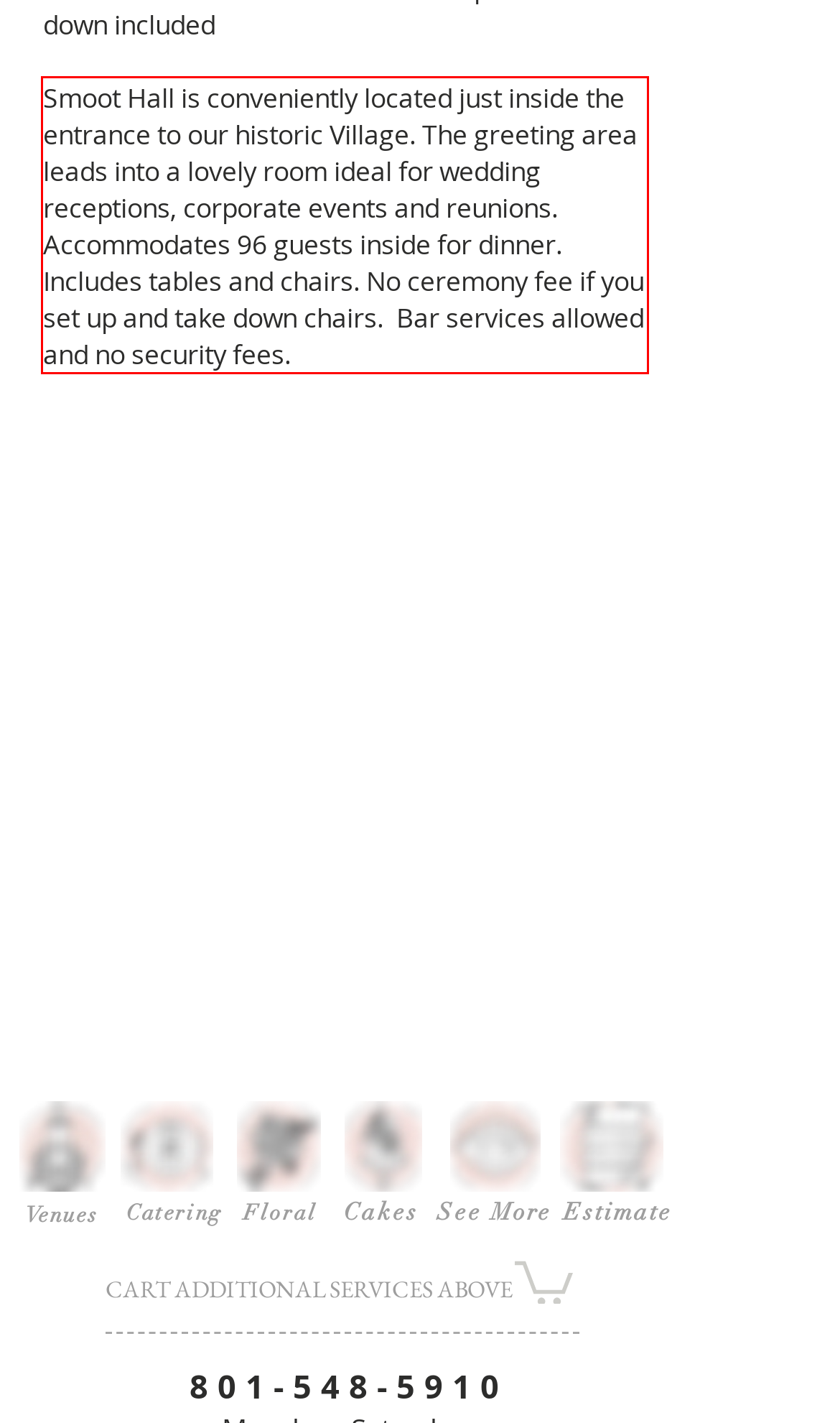From the screenshot of the webpage, locate the red bounding box and extract the text contained within that area.

Smoot Hall is conveniently located just inside the entrance to our historic Village. The greeting area leads into a lovely room ideal for wedding receptions, corporate events and reunions. Accommodates 96 guests inside for dinner. Includes tables and chairs. No ceremony fee if you set up and take down chairs. Bar services allowed and no security fees.